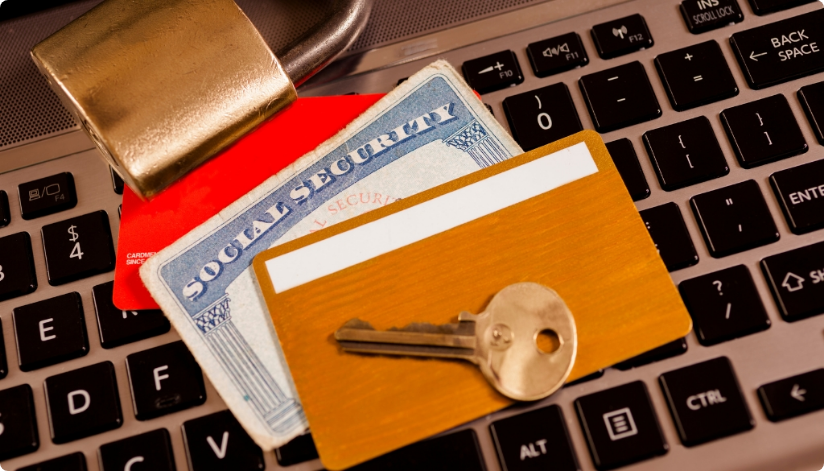What is the purpose of the red tag?
Please provide a single word or phrase in response based on the screenshot.

To indicate caution